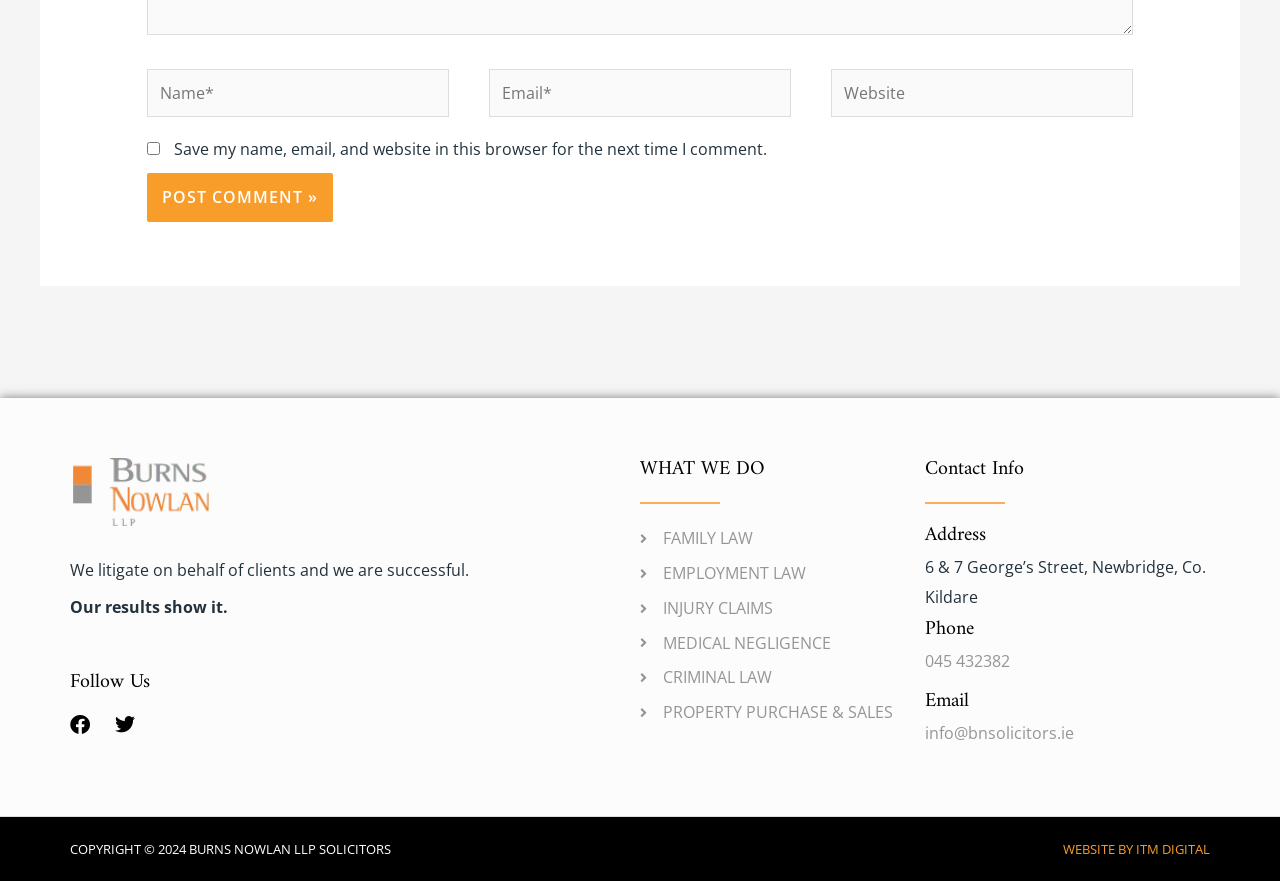Identify and provide the bounding box for the element described by: "CRIMINAL LAW".

[0.5, 0.753, 0.723, 0.786]